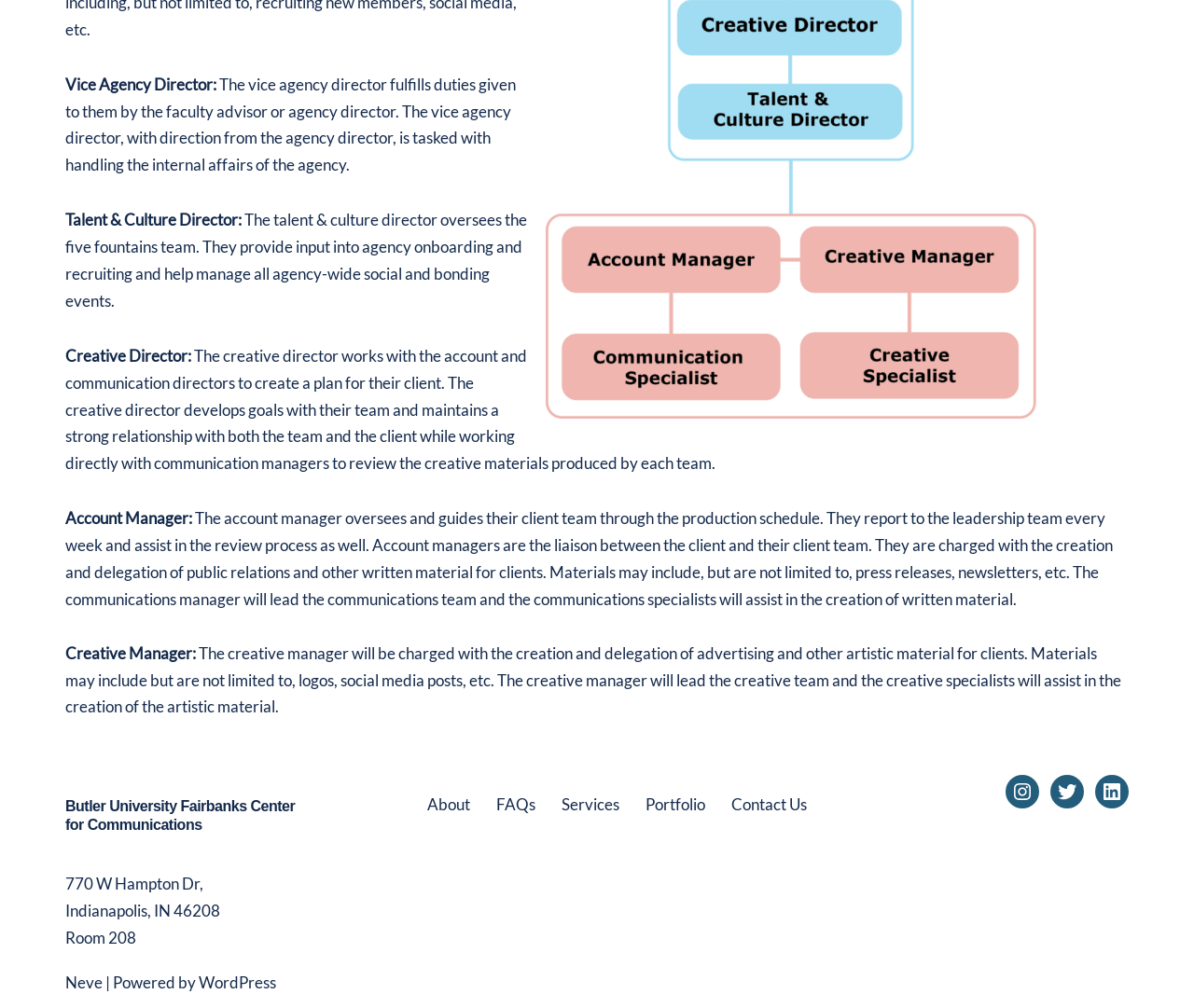Using the given description, provide the bounding box coordinates formatted as (top-left x, top-left y, bottom-right x, bottom-right y), with all values being floating point numbers between 0 and 1. Description: Contact Us

[0.612, 0.785, 0.675, 0.811]